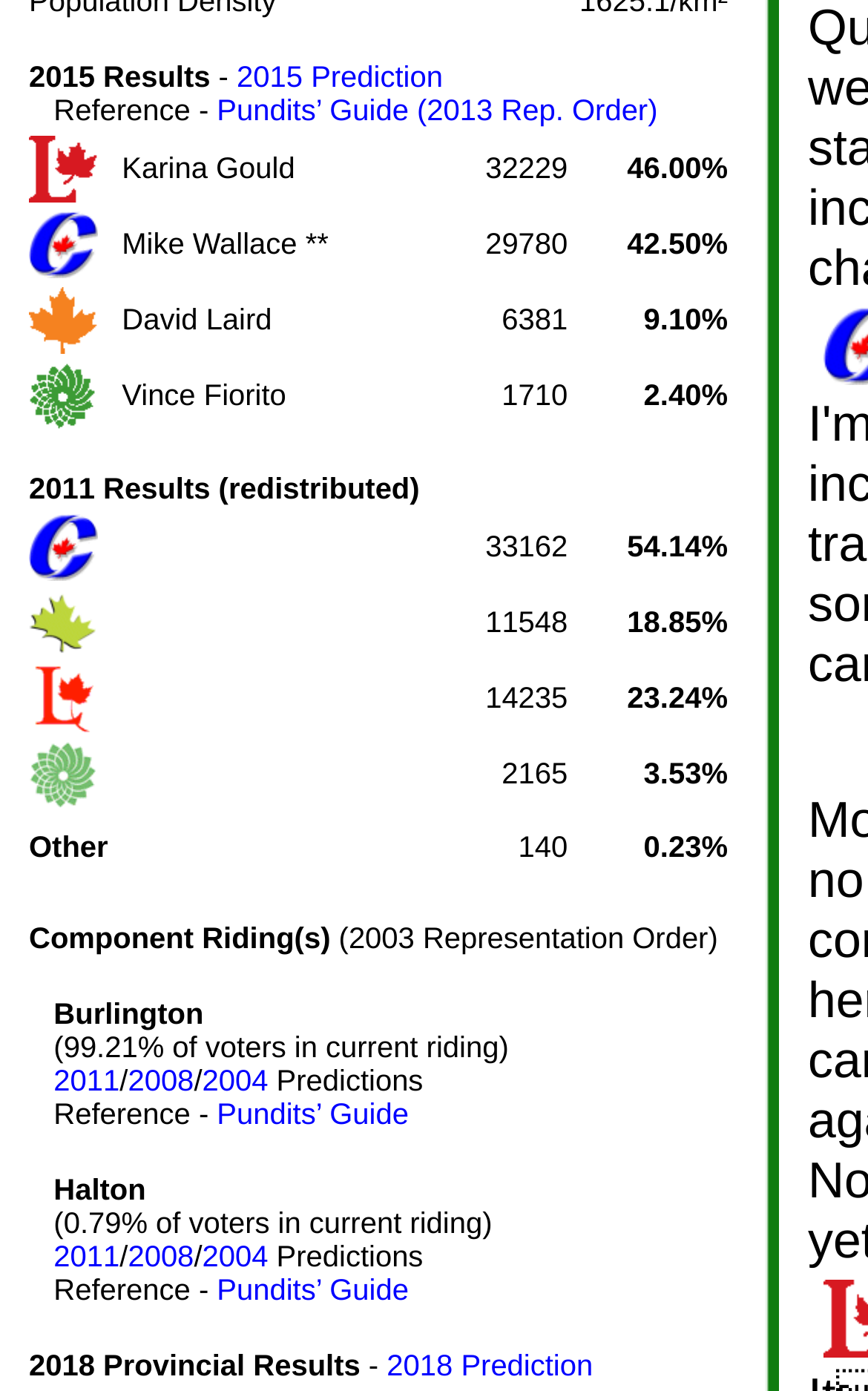Find and indicate the bounding box coordinates of the region you should select to follow the given instruction: "Chat with the customer support".

None